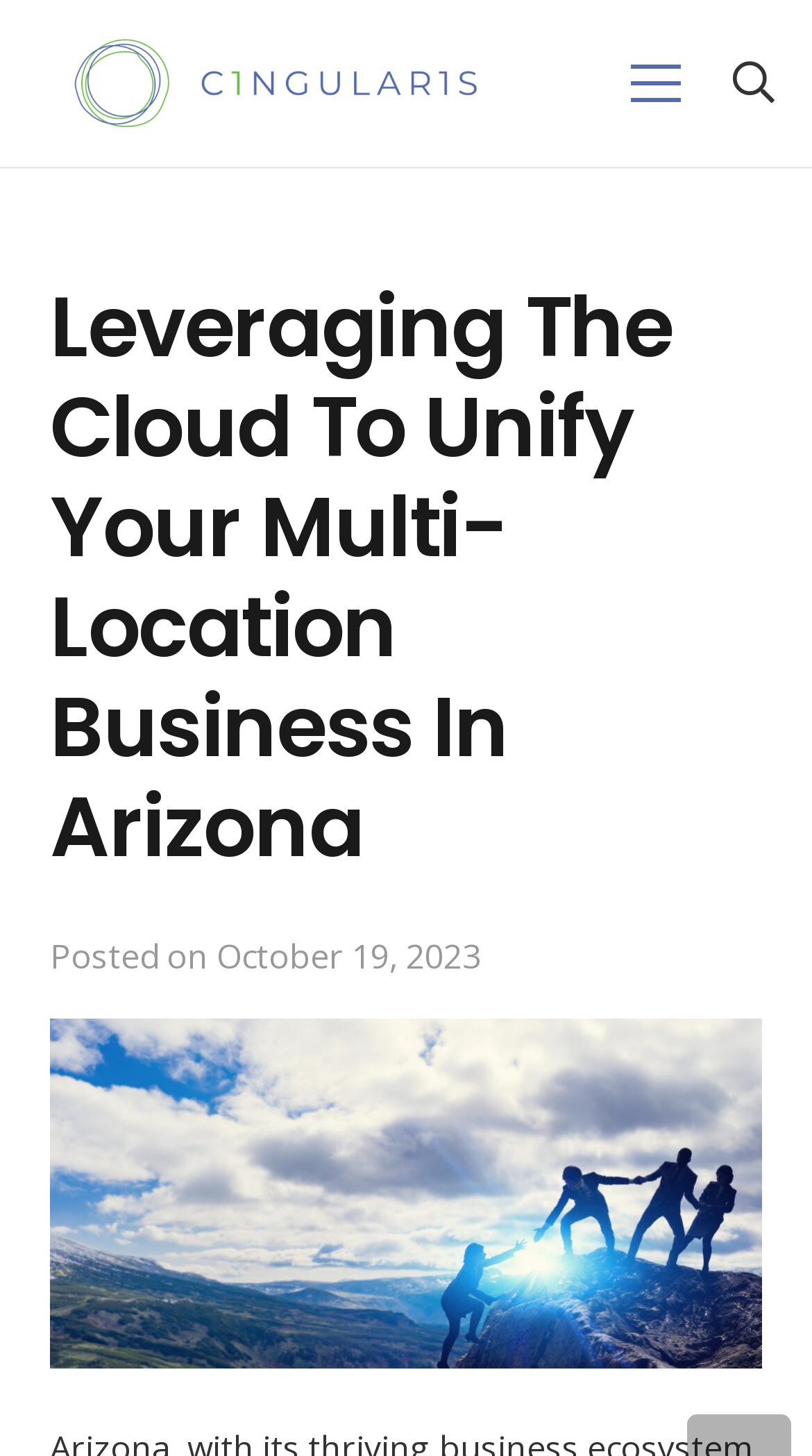Extract the bounding box of the UI element described as: "aria-label="Logo black 1"".

[0.041, 0.0, 0.653, 0.114]